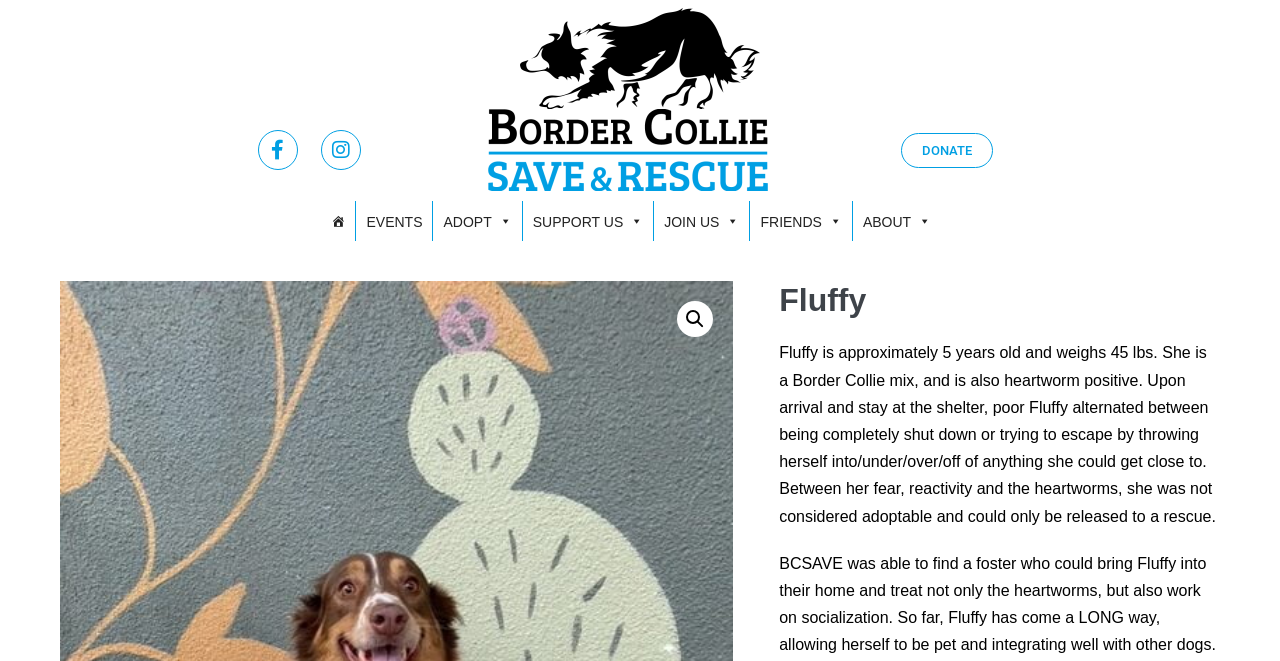What is the condition of the dog? Analyze the screenshot and reply with just one word or a short phrase.

heartworm positive